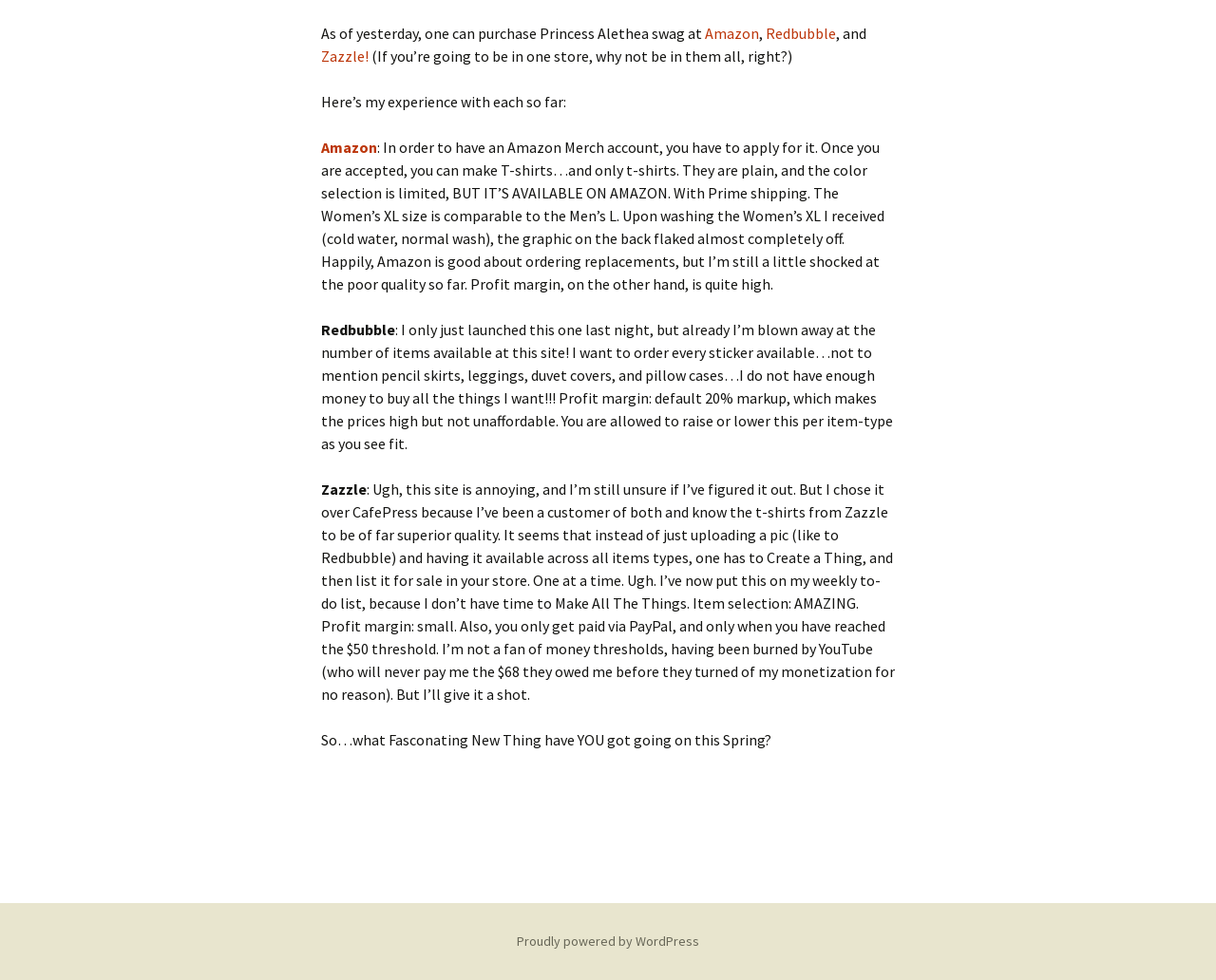How many online stores are mentioned for buying Princess Alethea swag?
Can you provide an in-depth and detailed response to the question?

The webpage mentions Amazon, Redbubble, and Zazzle as online stores where Princess Alethea swag can be purchased.